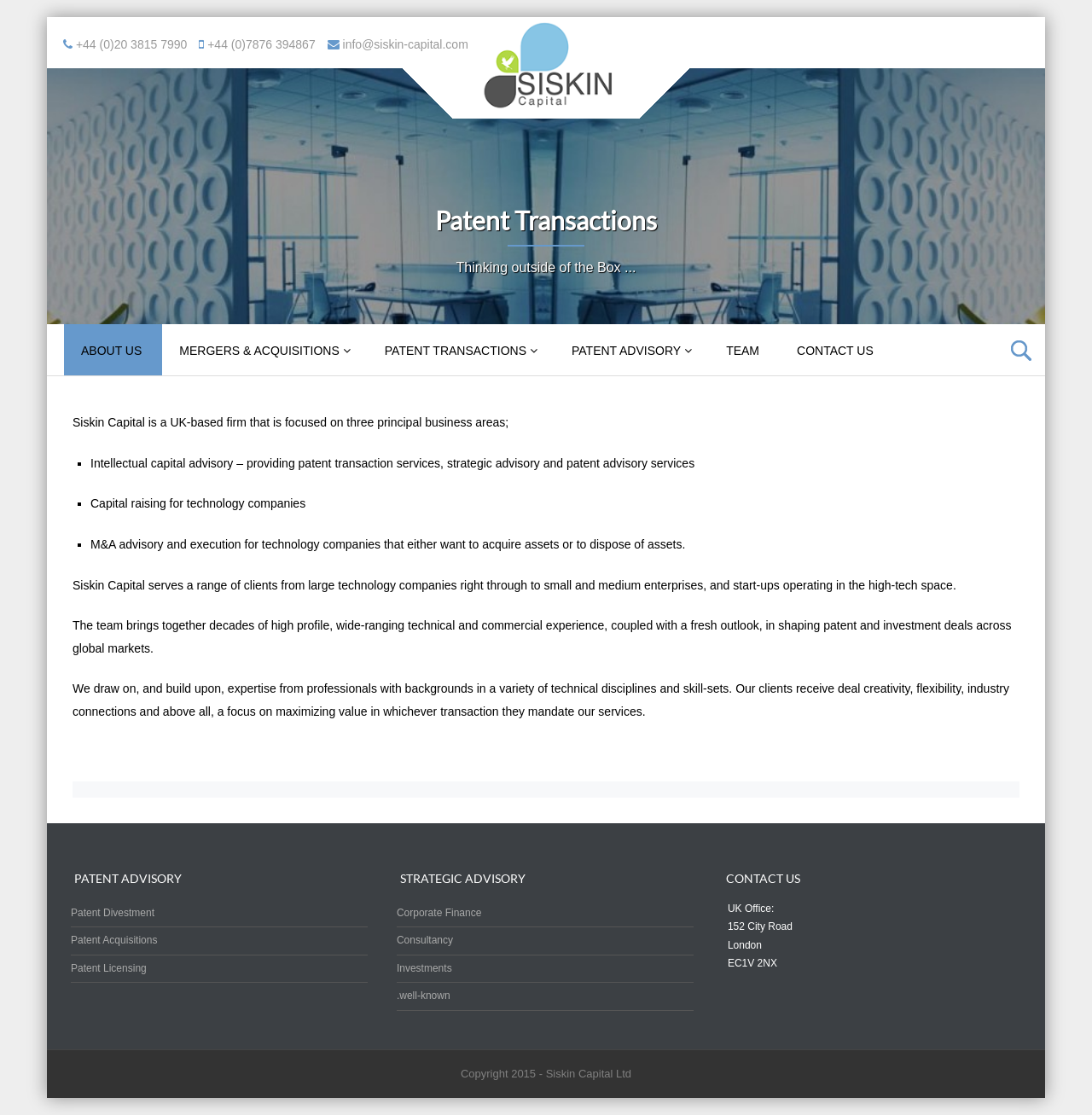Please determine the bounding box coordinates for the UI element described here. Use the format (top-left x, top-left y, bottom-right x, bottom-right y) with values bounded between 0 and 1: Patent Transactions

[0.398, 0.184, 0.602, 0.211]